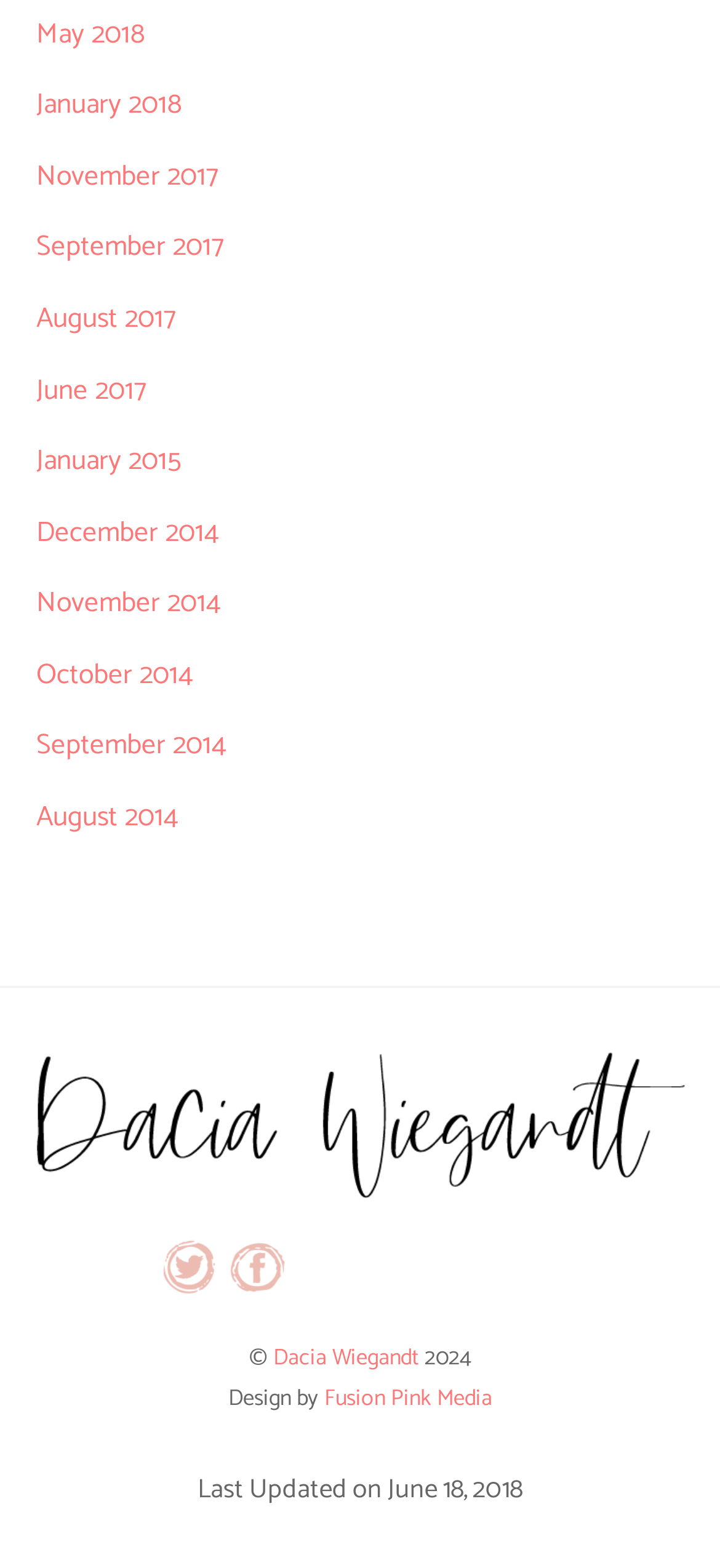Please find the bounding box coordinates of the section that needs to be clicked to achieve this instruction: "View May 2018".

[0.05, 0.007, 0.201, 0.036]